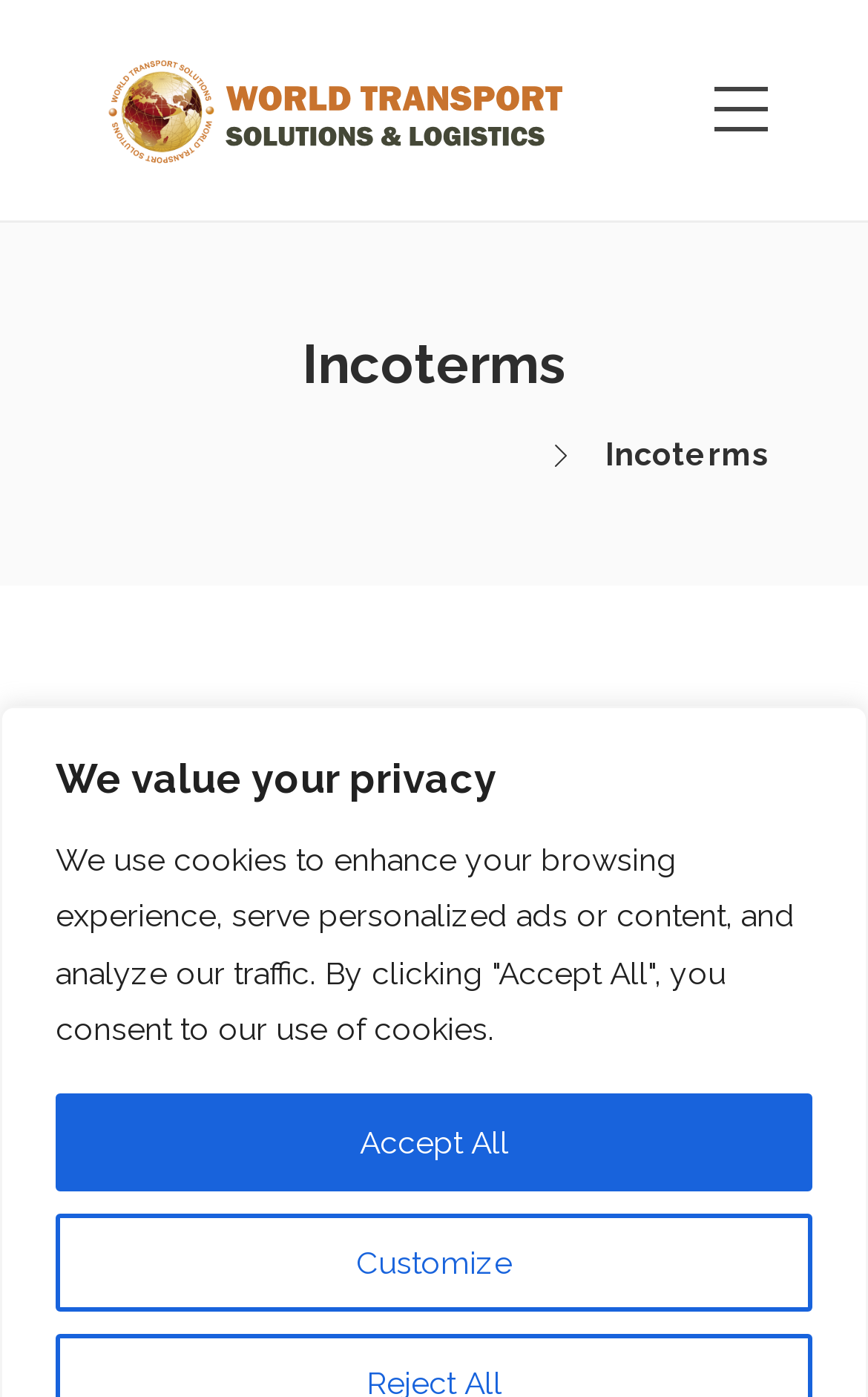Is the menu toggle button located at the top right corner?
Refer to the image and respond with a one-word or short-phrase answer.

Yes